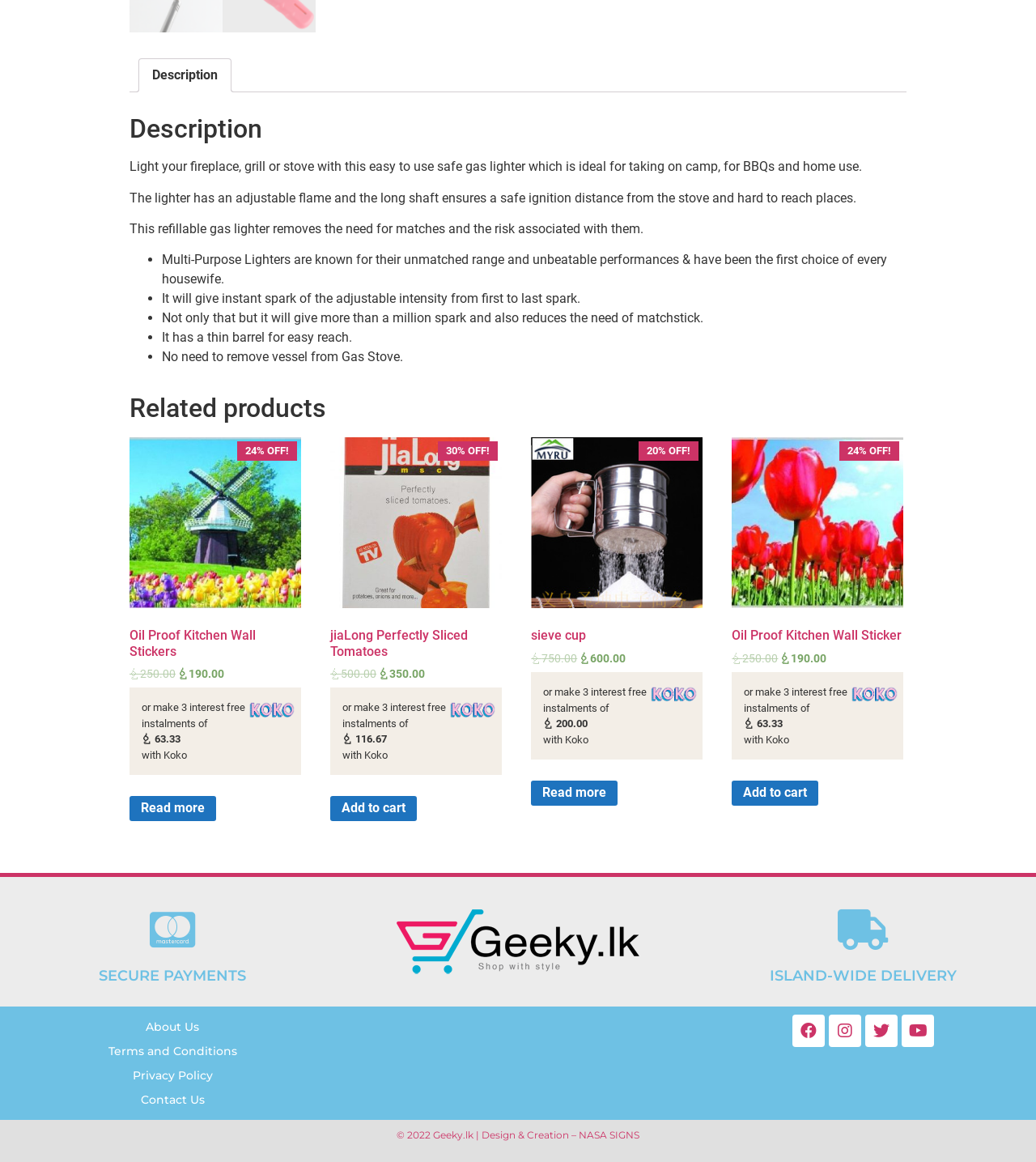What is the purpose of the 'Related products' section?
Please provide a detailed and comprehensive answer to the question.

The 'Related products' section is likely intended to show products that are similar to the gas lighter being described, allowing users to explore other options that might be of interest to them. This section contains links to other products, along with their prices and short descriptions.